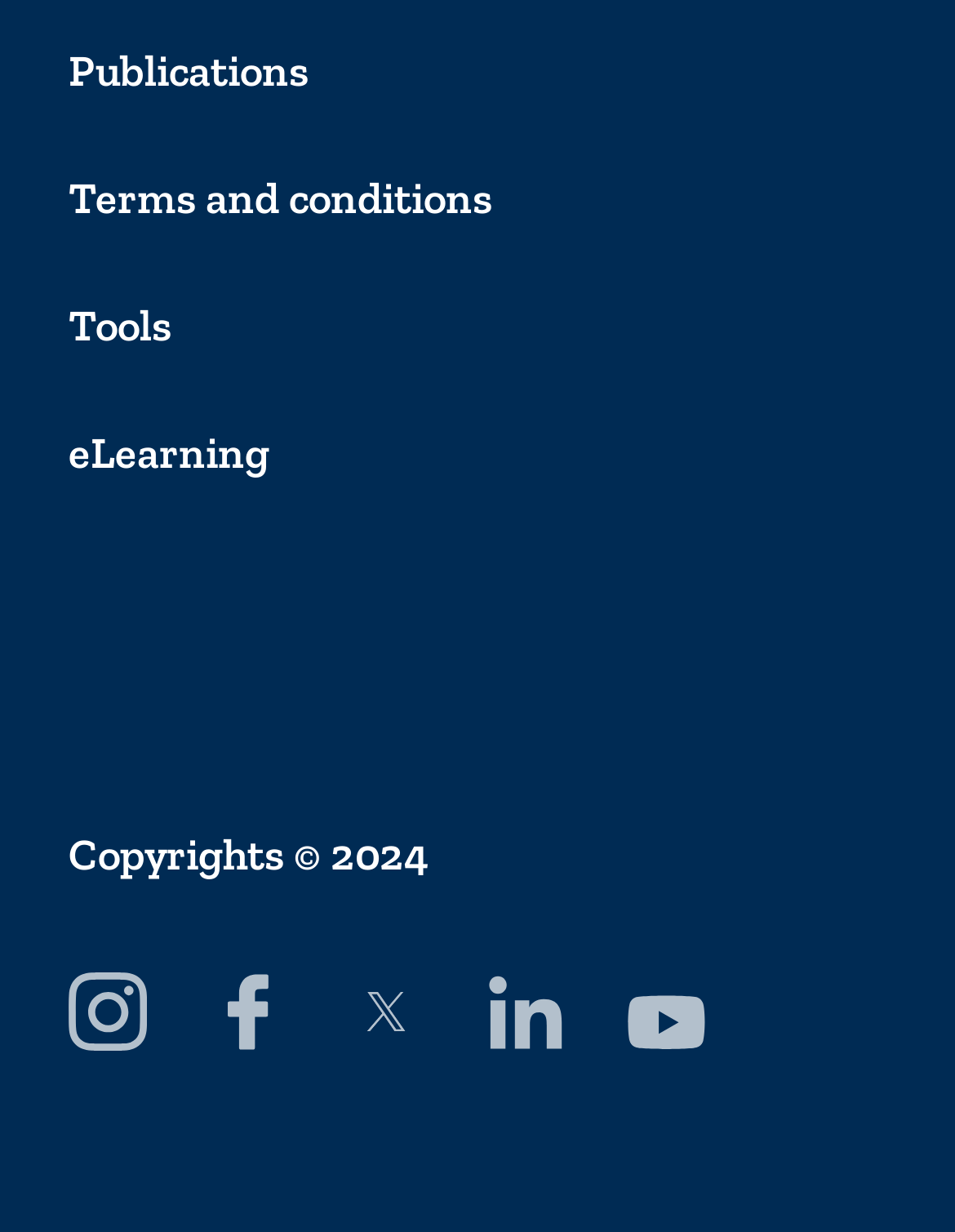Please answer the following question using a single word or phrase: How many elements are below the 'eLearning' link?

6